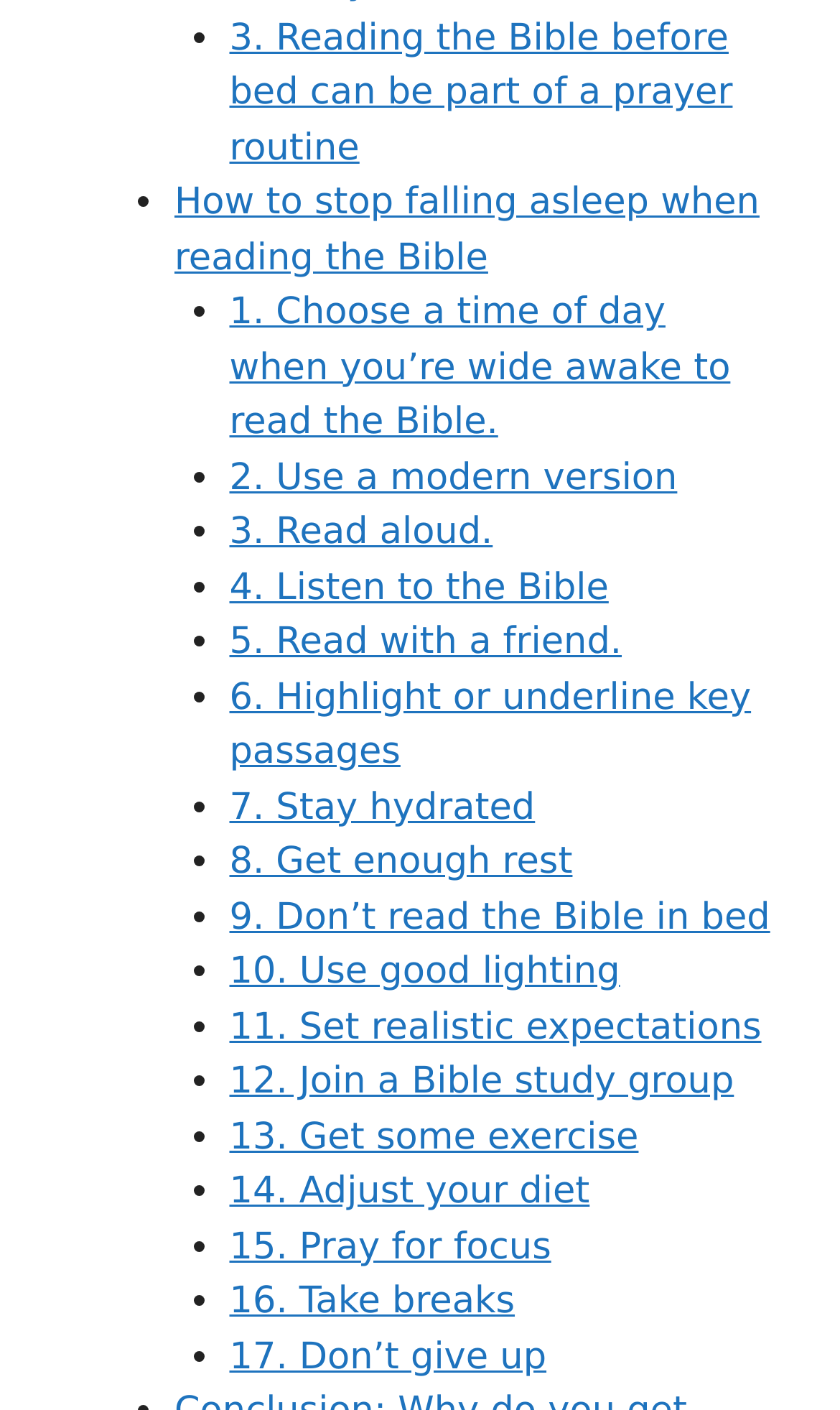Identify the bounding box coordinates of the clickable region to carry out the given instruction: "Read about how to stop falling asleep when reading the Bible".

[0.208, 0.129, 0.904, 0.198]